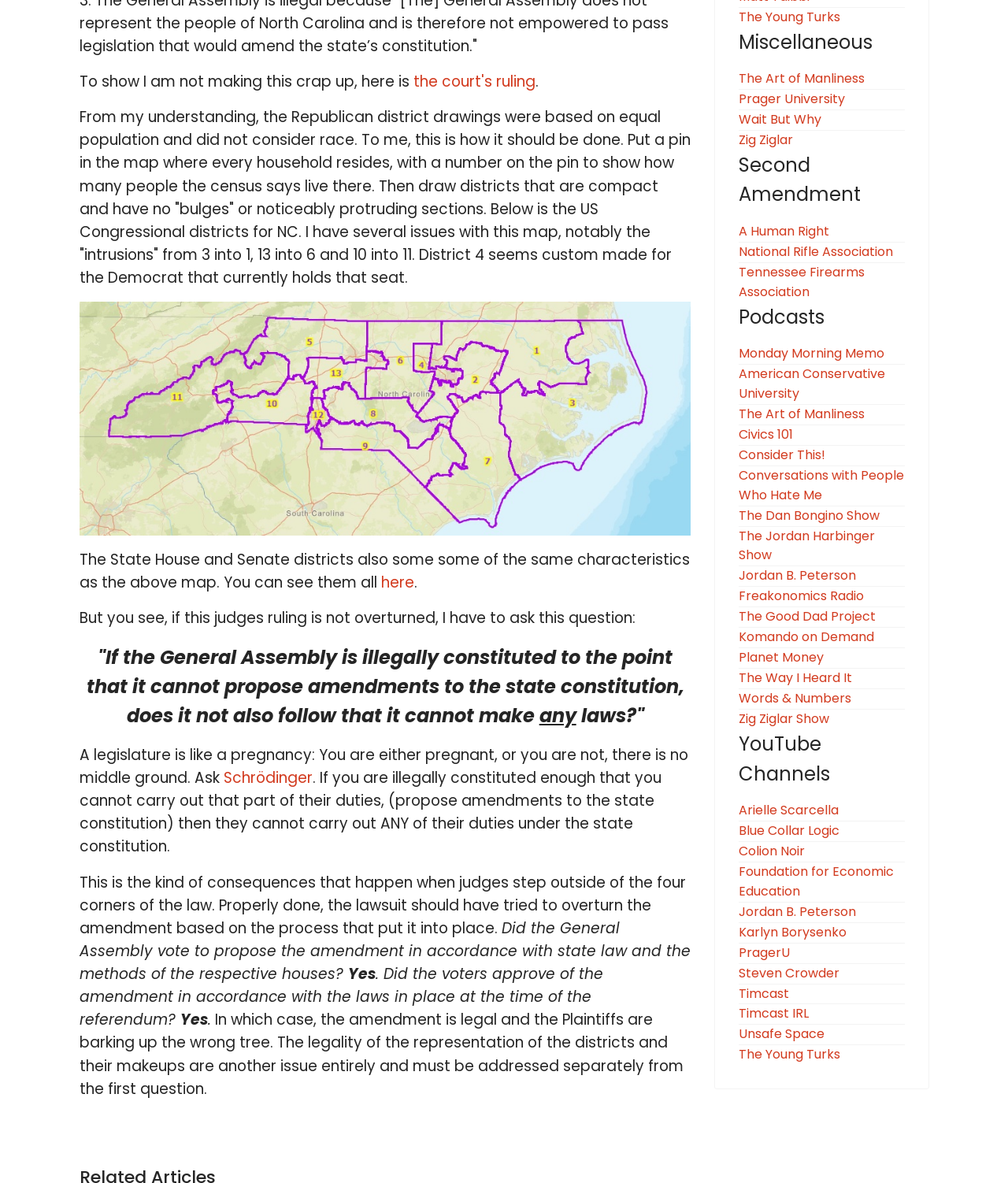Specify the bounding box coordinates of the area to click in order to execute this command: 'Visit The Young Turks website'. The coordinates should consist of four float numbers ranging from 0 to 1, and should be formatted as [left, top, right, bottom].

[0.733, 0.006, 0.834, 0.022]